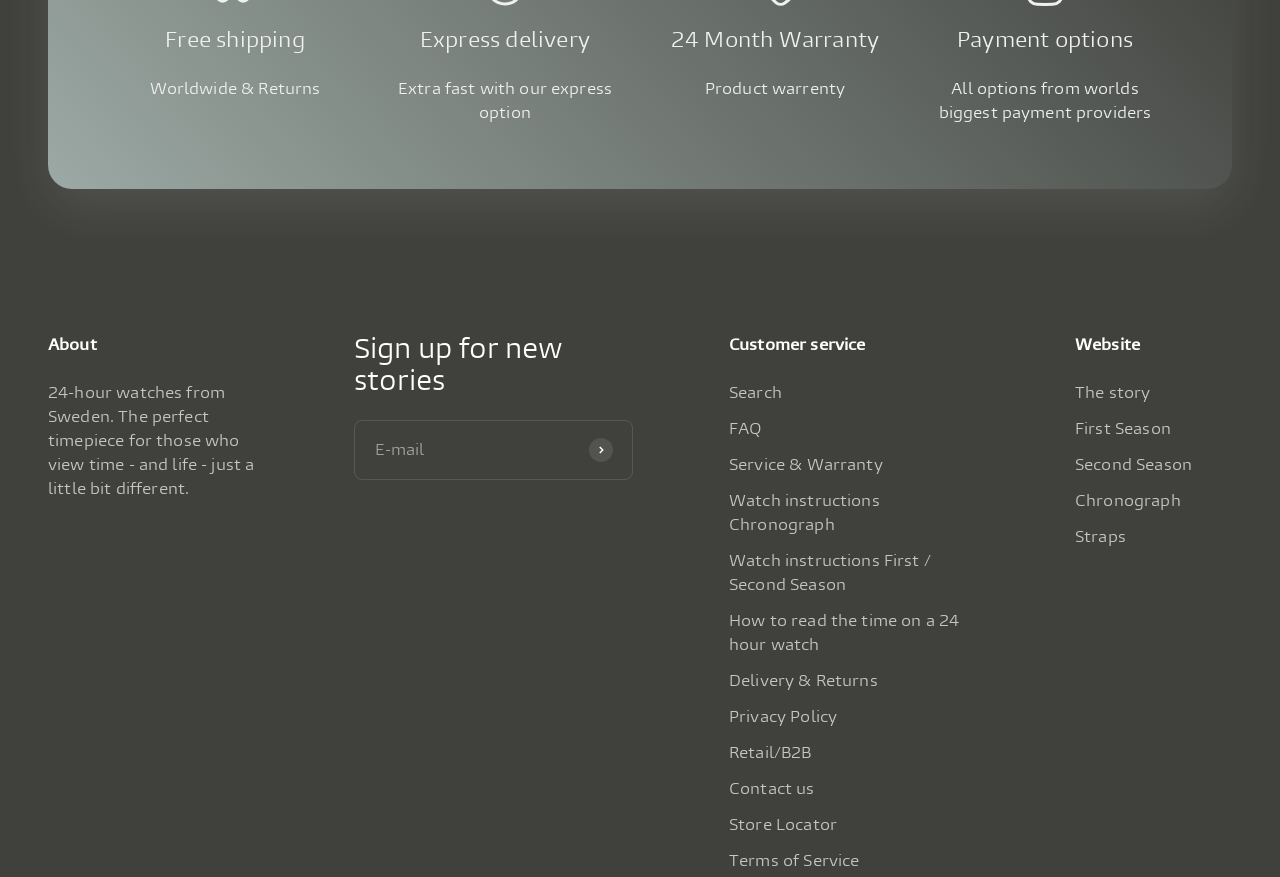Please answer the following question using a single word or phrase: What is the shipping policy?

Free shipping